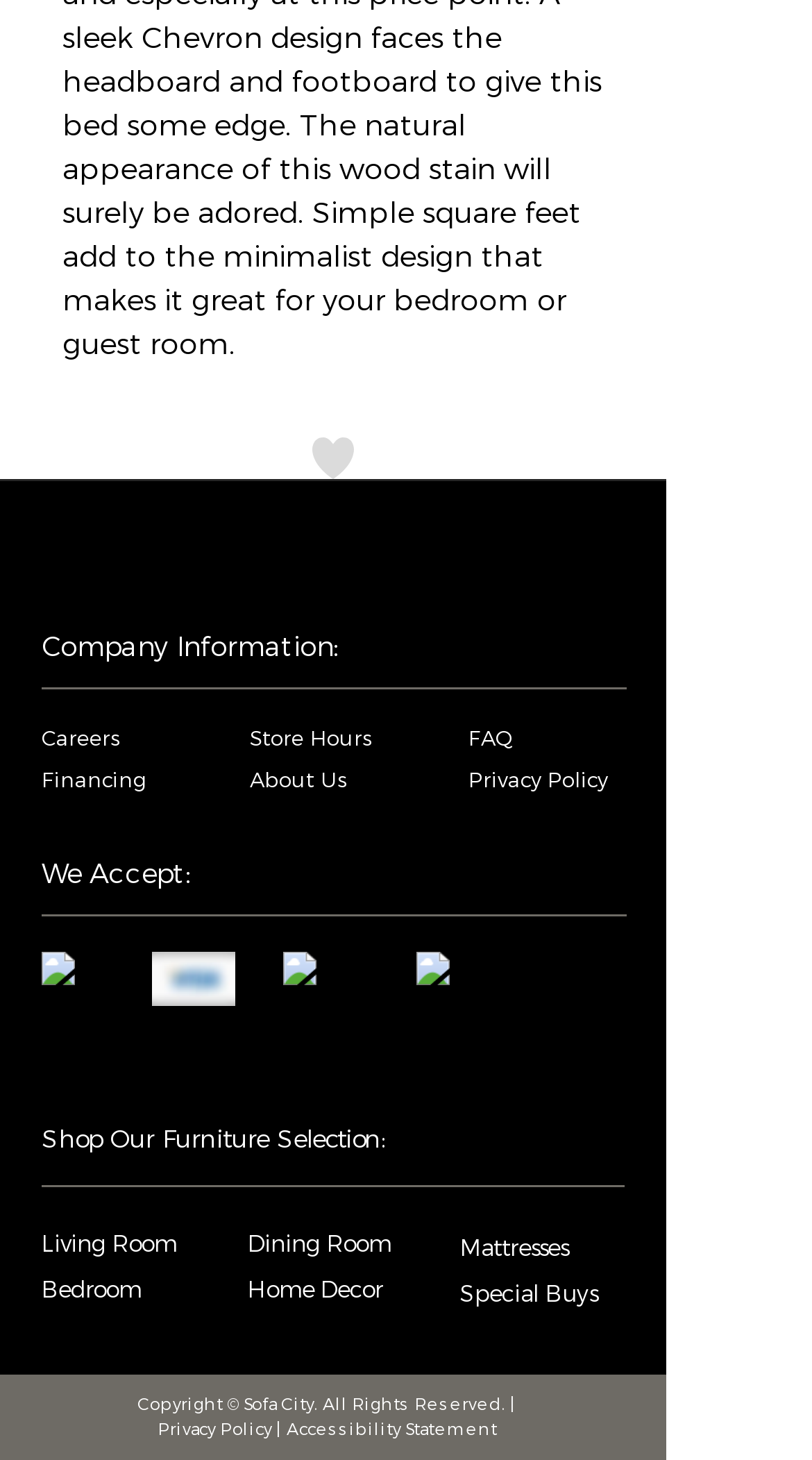Please provide a detailed answer to the question below by examining the image:
Is there a FAQ section?

Yes, there is a FAQ section, as indicated by the 'FAQ' link in the company information section. This link likely leads to a page that answers frequently asked questions about the company and its products.